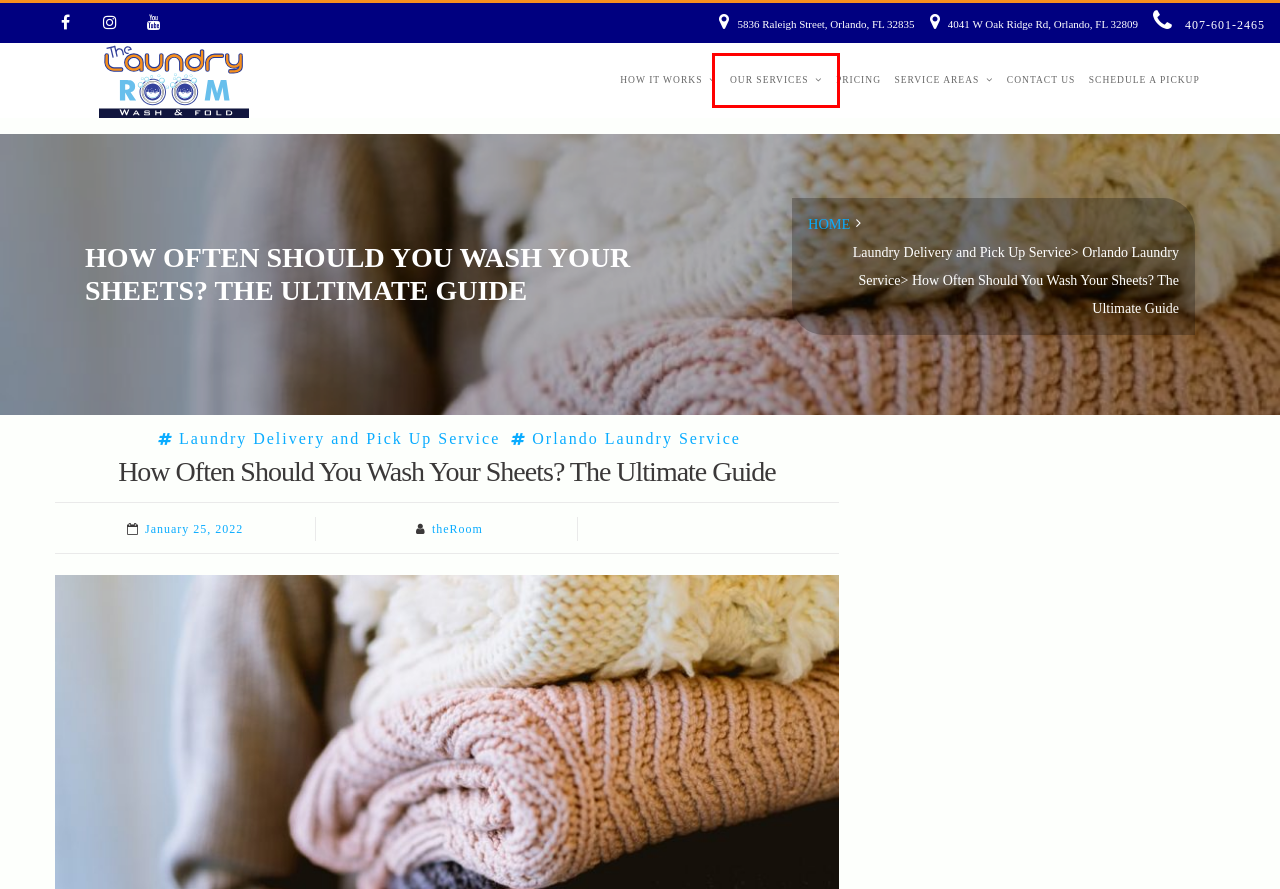You have a screenshot of a webpage, and a red bounding box highlights an element. Select the webpage description that best fits the new page after clicking the element within the bounding box. Options are:
A. Laundry Services in Orlando Florida | The Laundry Room
B. Our Services - The Laundry Room
C. Pricing - The Laundry Room
D. Sign in - The Laundry Room
E. Service Areas - The Laundry Room
F. Laundry Delivery and Pick Up Service Archives - The Laundry Room
G. Orlando Laundry Service Archives - The Laundry Room
H. Contact Us - Laundry Services Near You | The Laundry Room

B